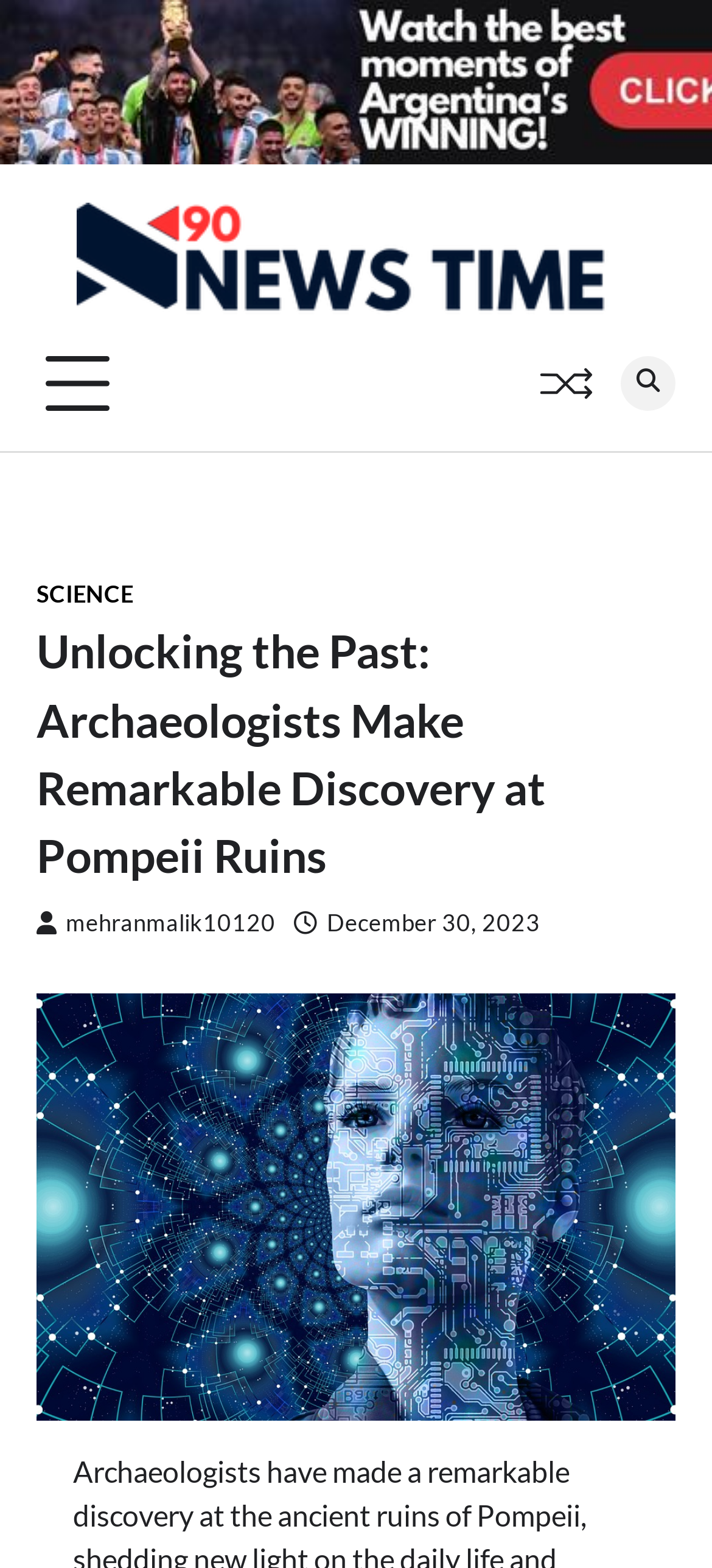Elaborate on the different components and information displayed on the webpage.

The webpage is about a remarkable archaeological discovery at Pompeii Ruins, as indicated by the title "Unlocking the Past: Archaeologists Make Remarkable Discovery at Pompeii Ruins". 

At the top of the page, there is an iframe that spans the entire width. Below the iframe, there is a link to "90 News Time" with an accompanying image, positioned near the top-left corner of the page. 

To the left of the "90 News Time" link, there is an unexpanded button. On the right side of the page, there is another link with an image, and next to it, a link with a search icon. 

Below these elements, there is a section with a "SCIENCE" link, followed by a header that spans the entire width of the page. The header contains the title "Unlocking the Past: Archaeologists Make Remarkable Discovery at Pompeii Ruins" in a larger font size. 

Under the title, there are three links: one with a user name "mehranmalik10120", another with a calendar icon and the date "December 30, 2023", and a time element within the date link.